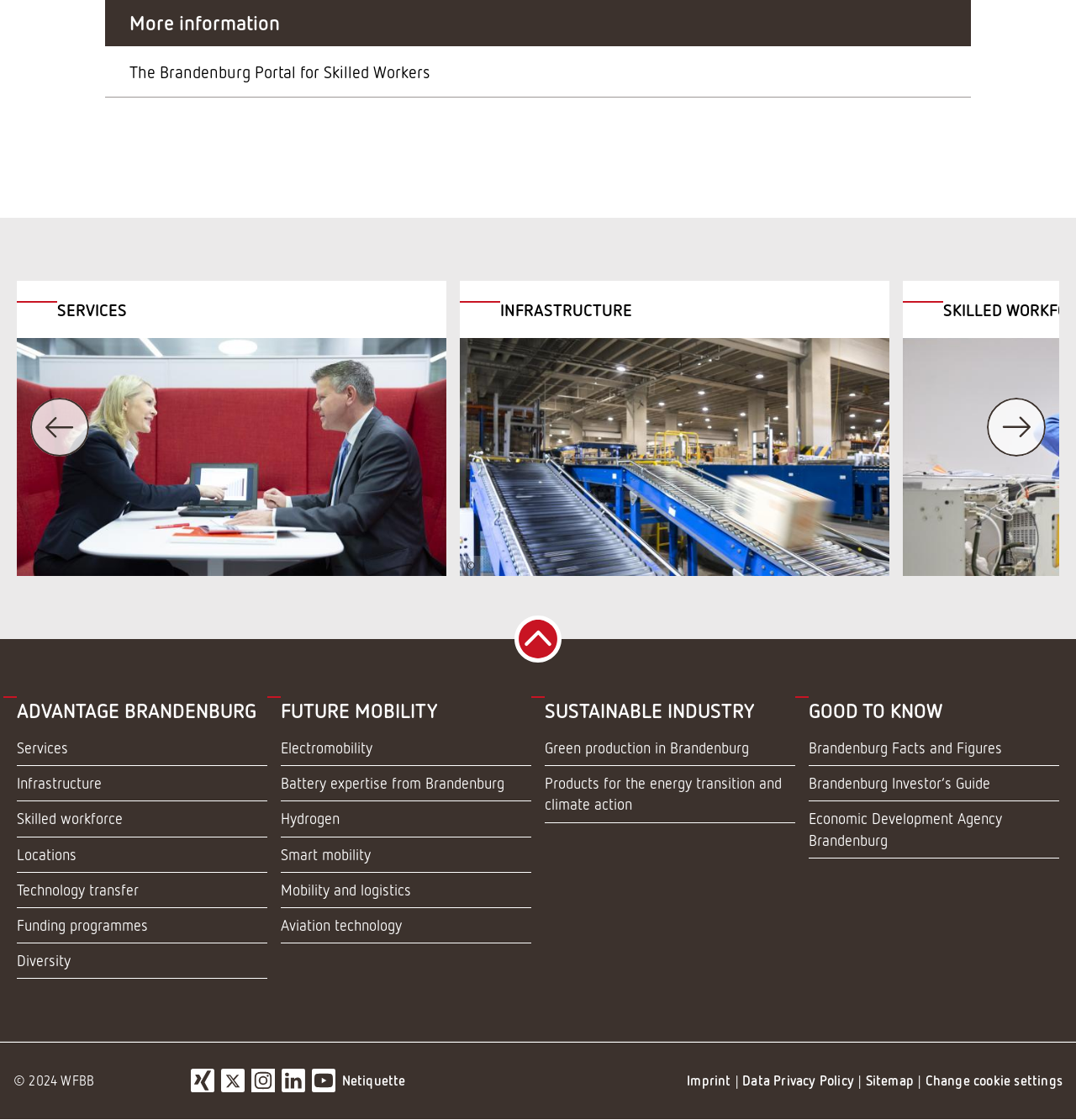How many social media links are present at the bottom of the page?
Respond to the question with a well-detailed and thorough answer.

The answer can be found by counting the number of link elements at the bottom of the page with texts 'Xing', 'Twitter', 'Instagram', 'LinkedIn', and 'Youtube'.